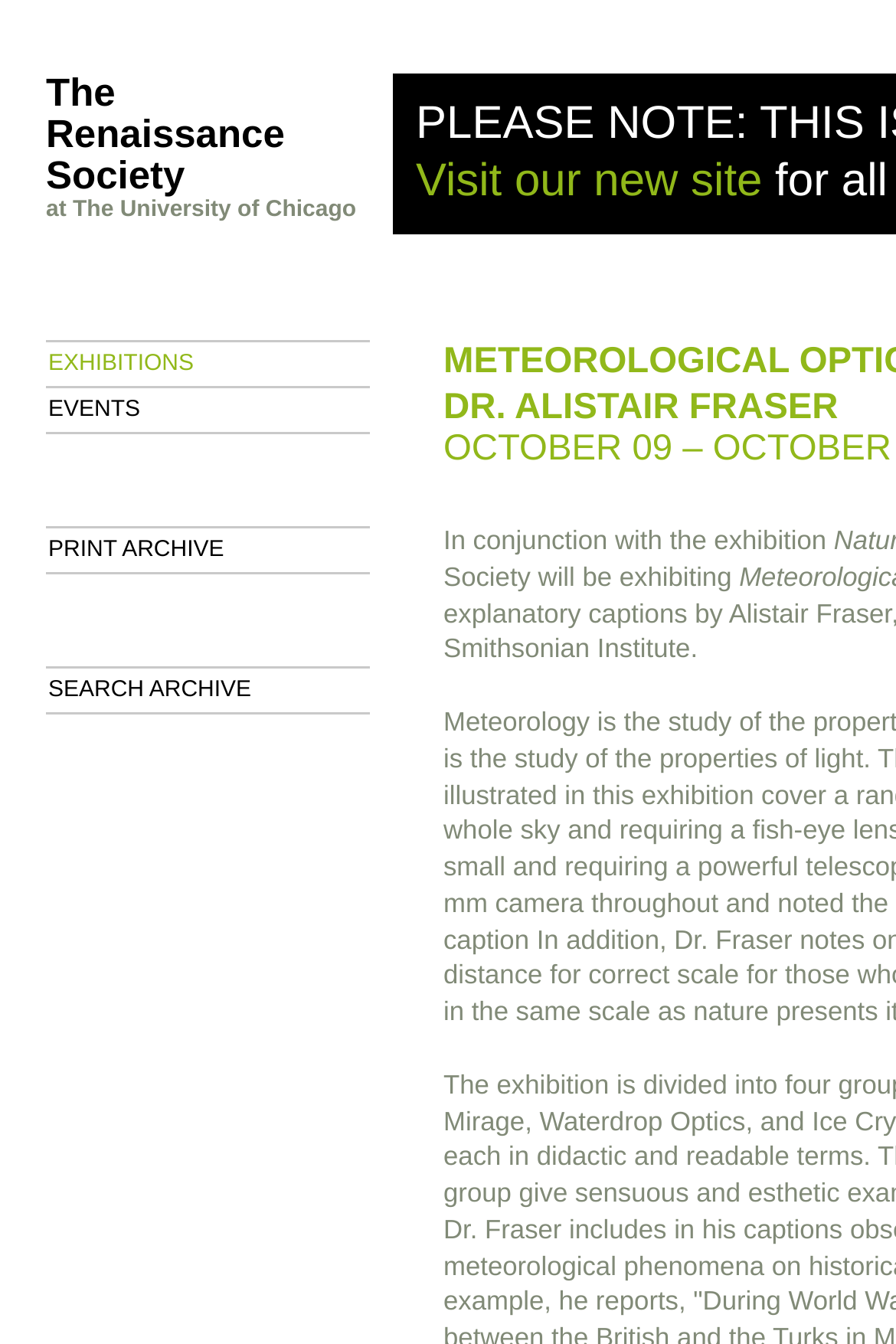Give a concise answer using only one word or phrase for this question:
What is the affiliation of the museum?

The University of Chicago